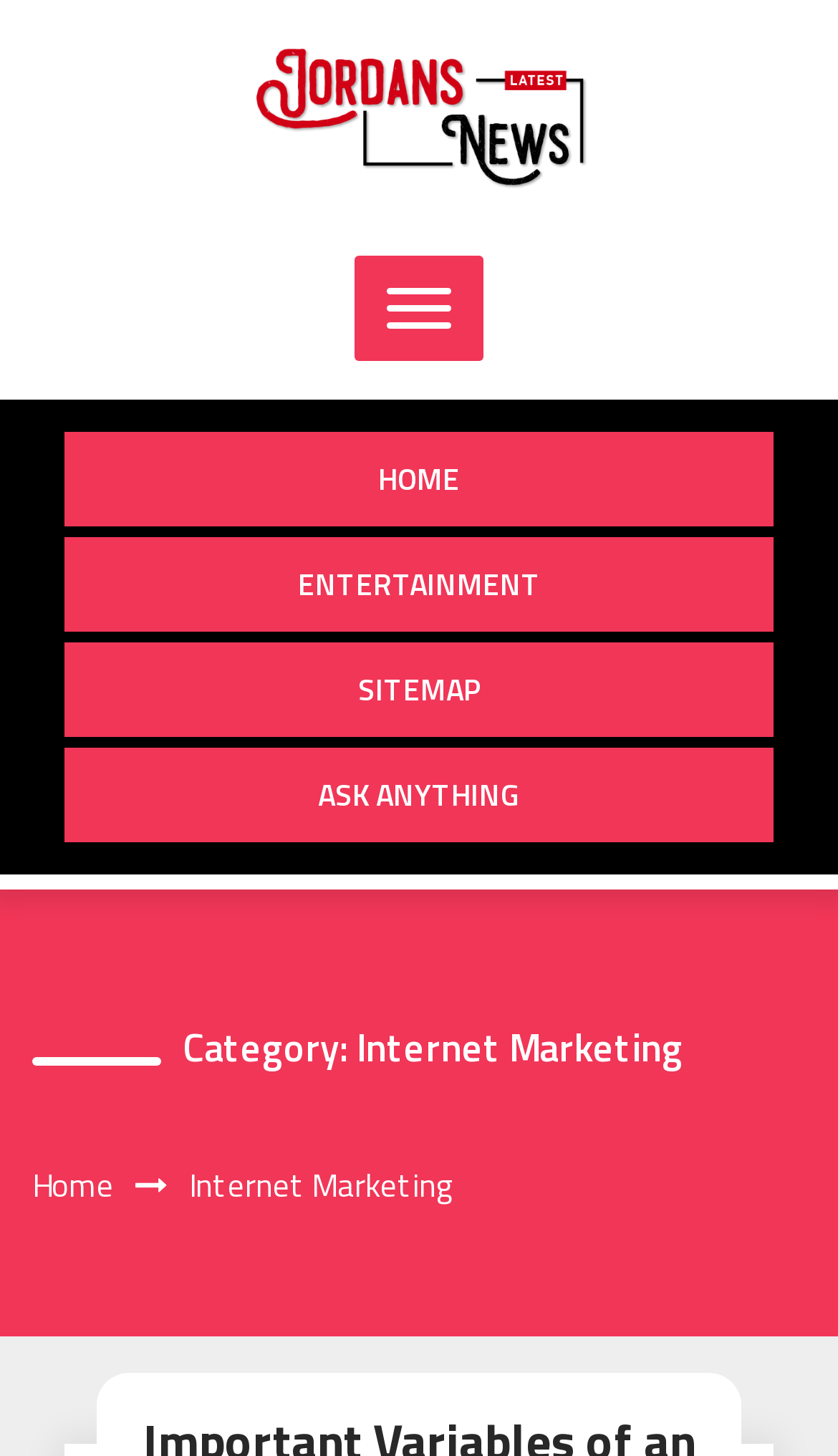Please find the top heading of the webpage and generate its text.

Category: Internet Marketing